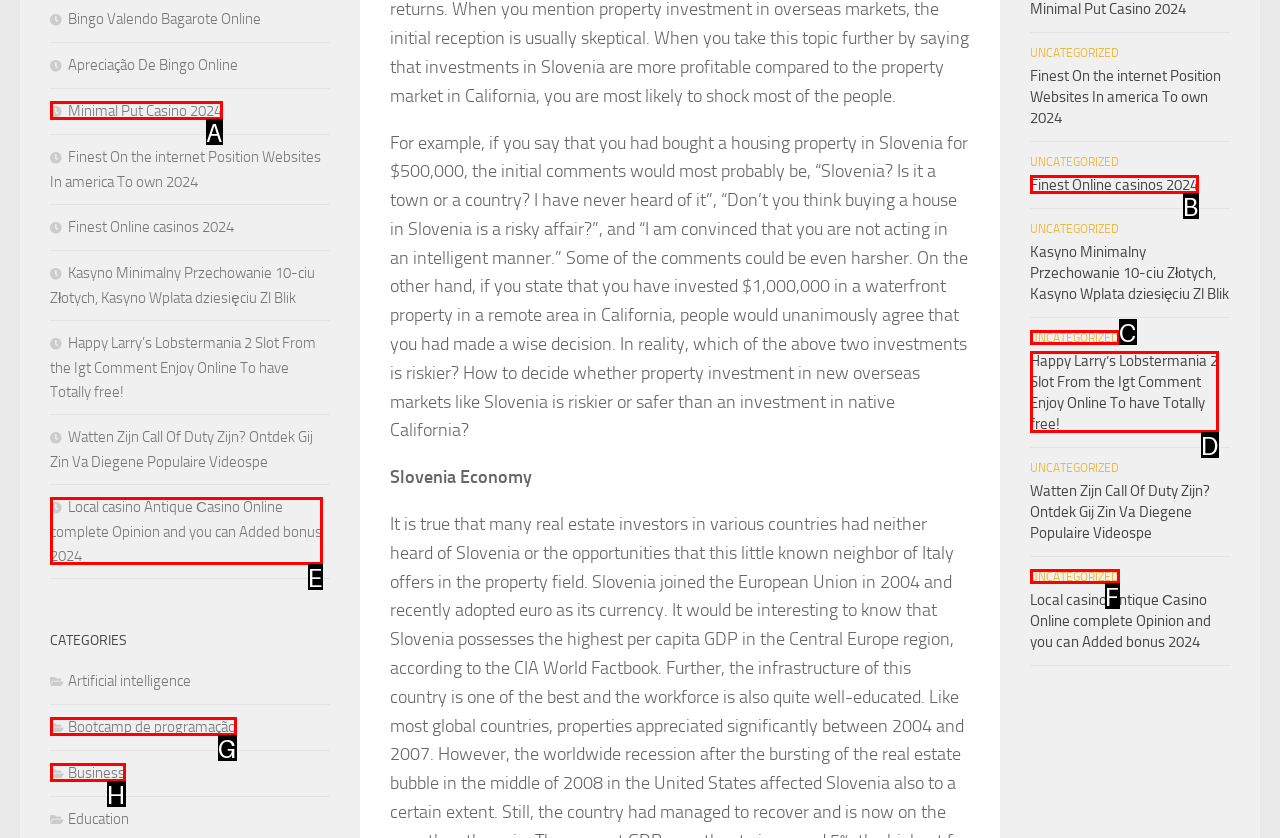Point out the option that aligns with the description: Bootcamp de programação
Provide the letter of the corresponding choice directly.

G